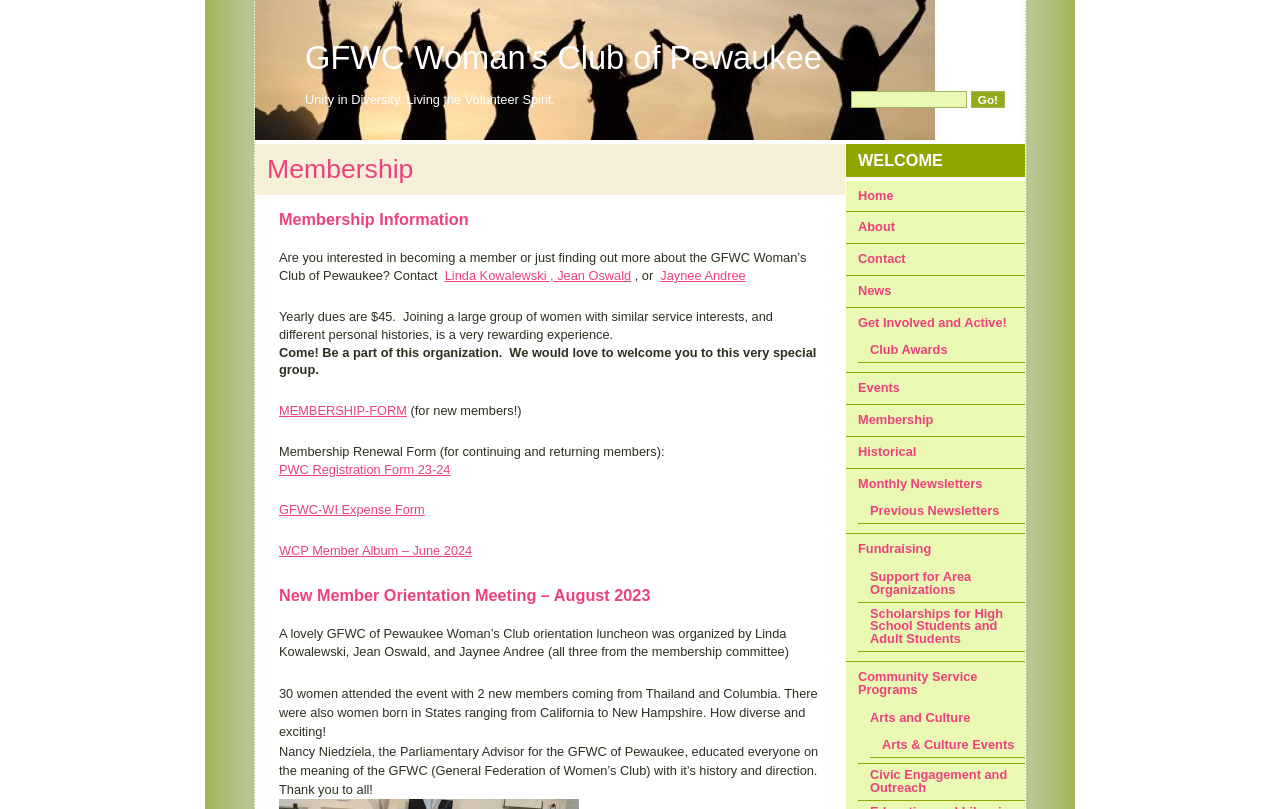What is the purpose of the membership committee?
Please respond to the question with as much detail as possible.

I found the answer by reading the static text element that says 'A lovely GFWC of Pewaukee Woman’s Club orientation luncheon was organized by Linda Kowalewski, Jean Oswald, and Jaynee Andree (all three from the membership committee)' which implies that the membership committee is responsible for organizing orientation luncheons.